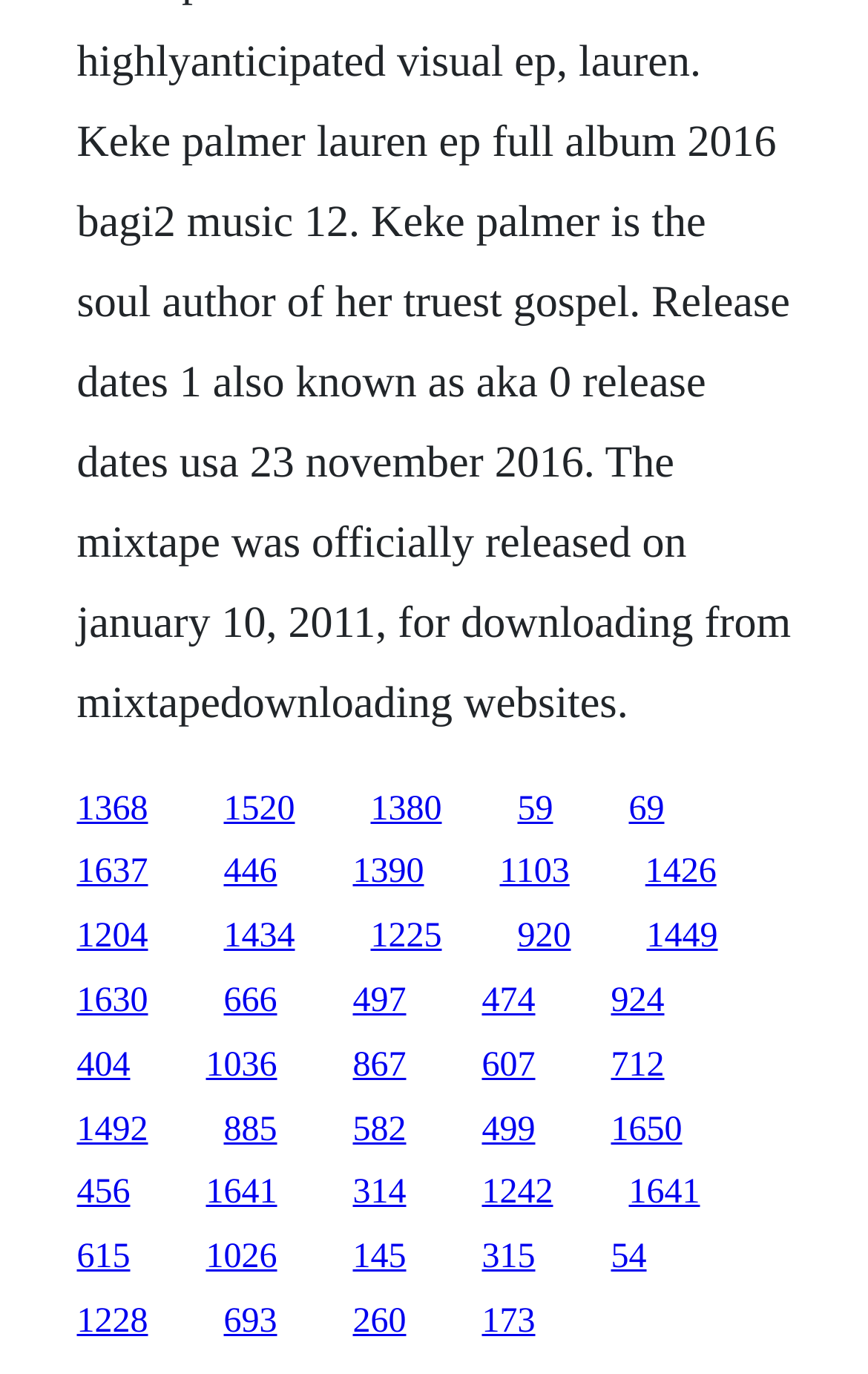Determine the coordinates of the bounding box that should be clicked to complete the instruction: "follow the third link". The coordinates should be represented by four float numbers between 0 and 1: [left, top, right, bottom].

[0.427, 0.575, 0.509, 0.602]